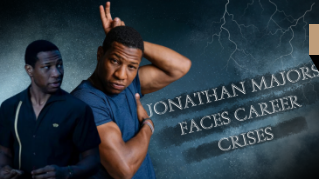What is the atmosphere in the background?
Please respond to the question with a detailed and informative answer.

The question inquires about the atmosphere depicted in the background of the image. The caption describes it as an 'electrifying stormy atmosphere', which suggests that the background has a turbulent and intense weather condition.